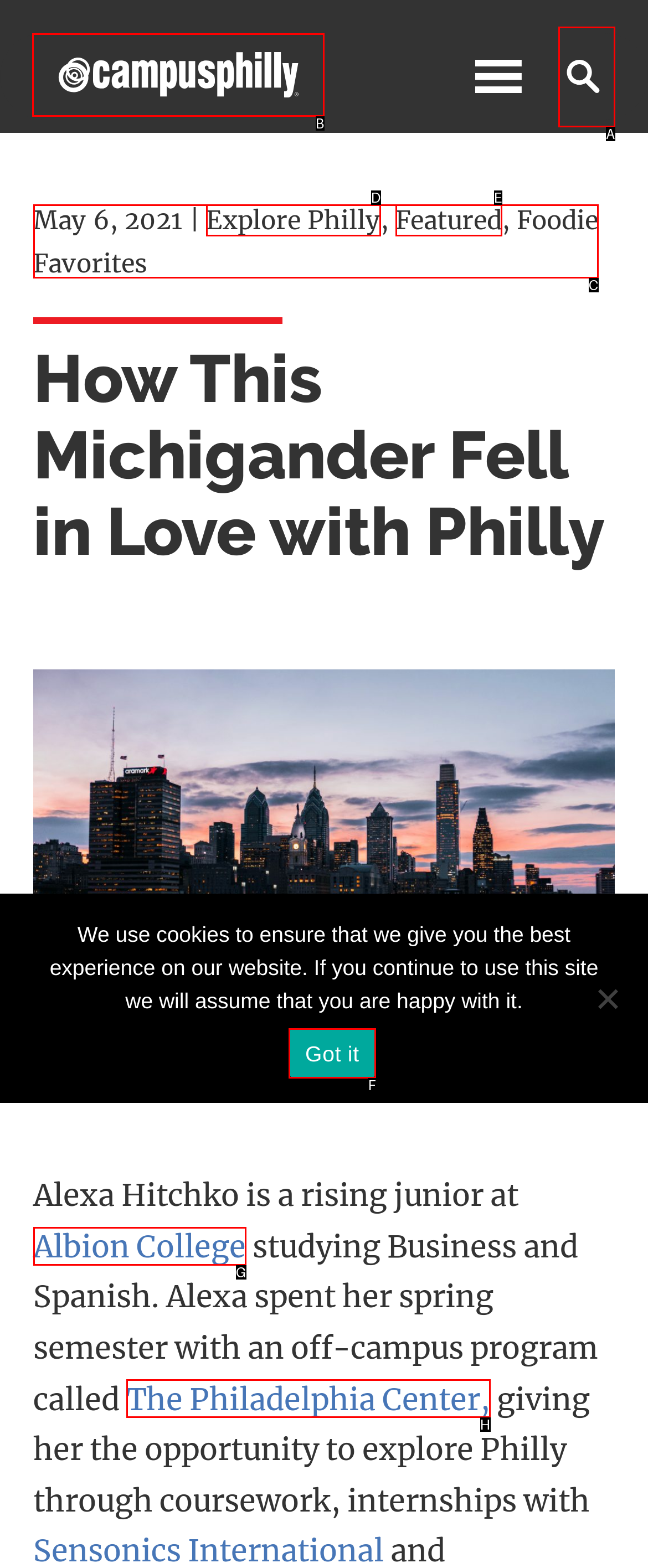Choose the HTML element that should be clicked to accomplish the task: Search this website. Answer with the letter of the chosen option.

A